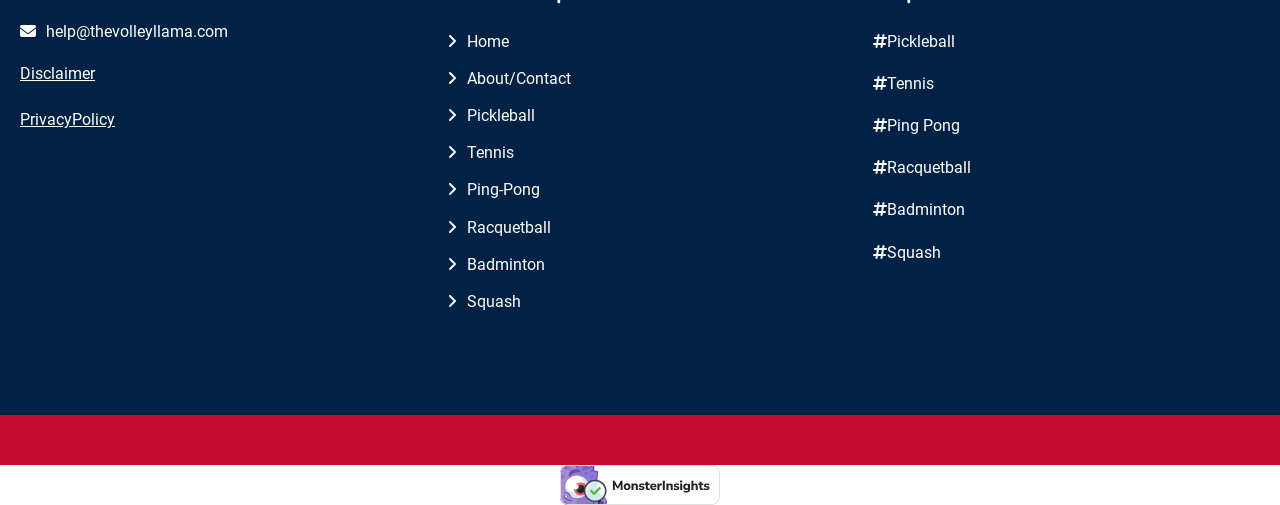Respond to the question below with a concise word or phrase:
What is the email address for help?

help@thevolleyllama.com